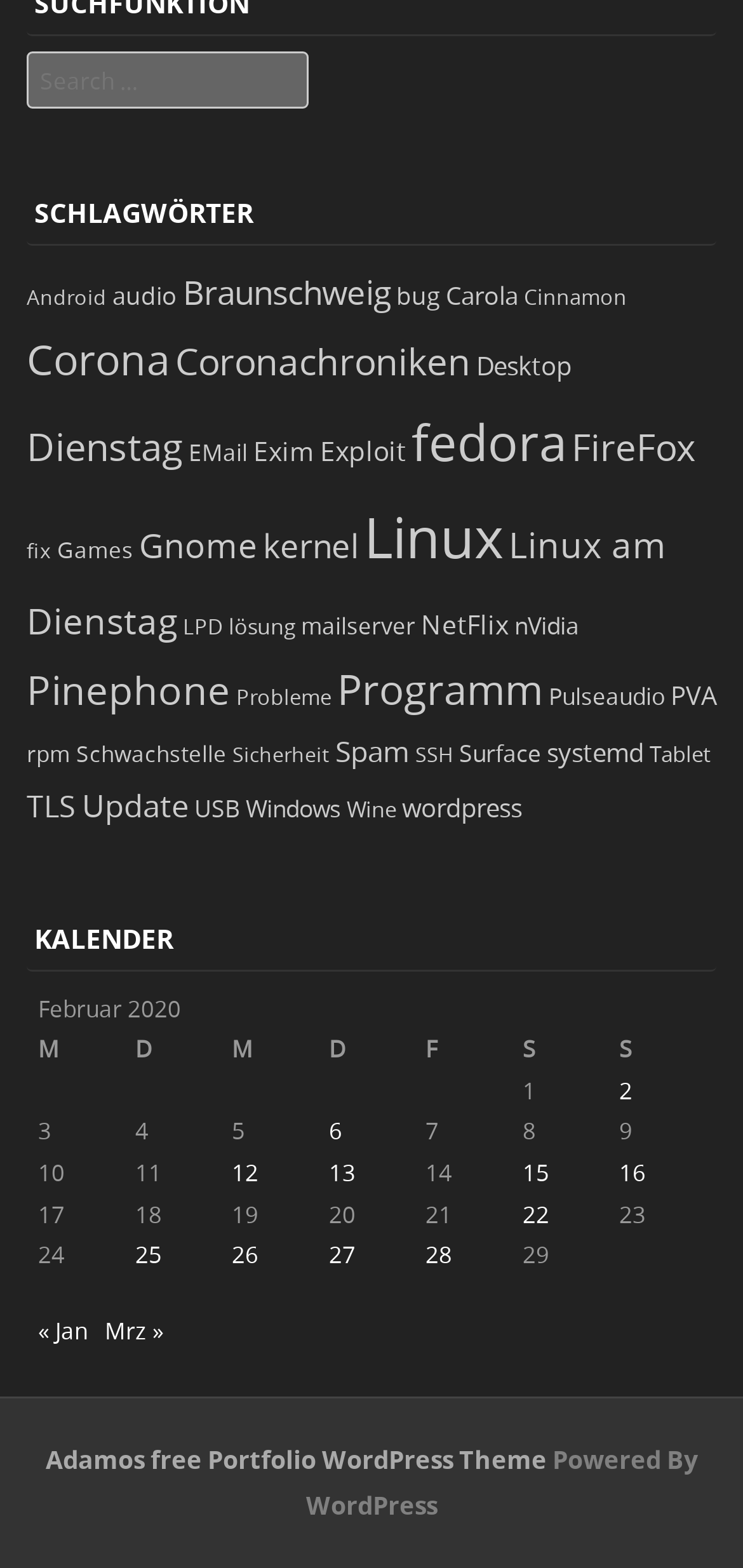Identify the bounding box coordinates of the region I need to click to complete this instruction: "Explore Linux related topics".

[0.49, 0.318, 0.677, 0.367]